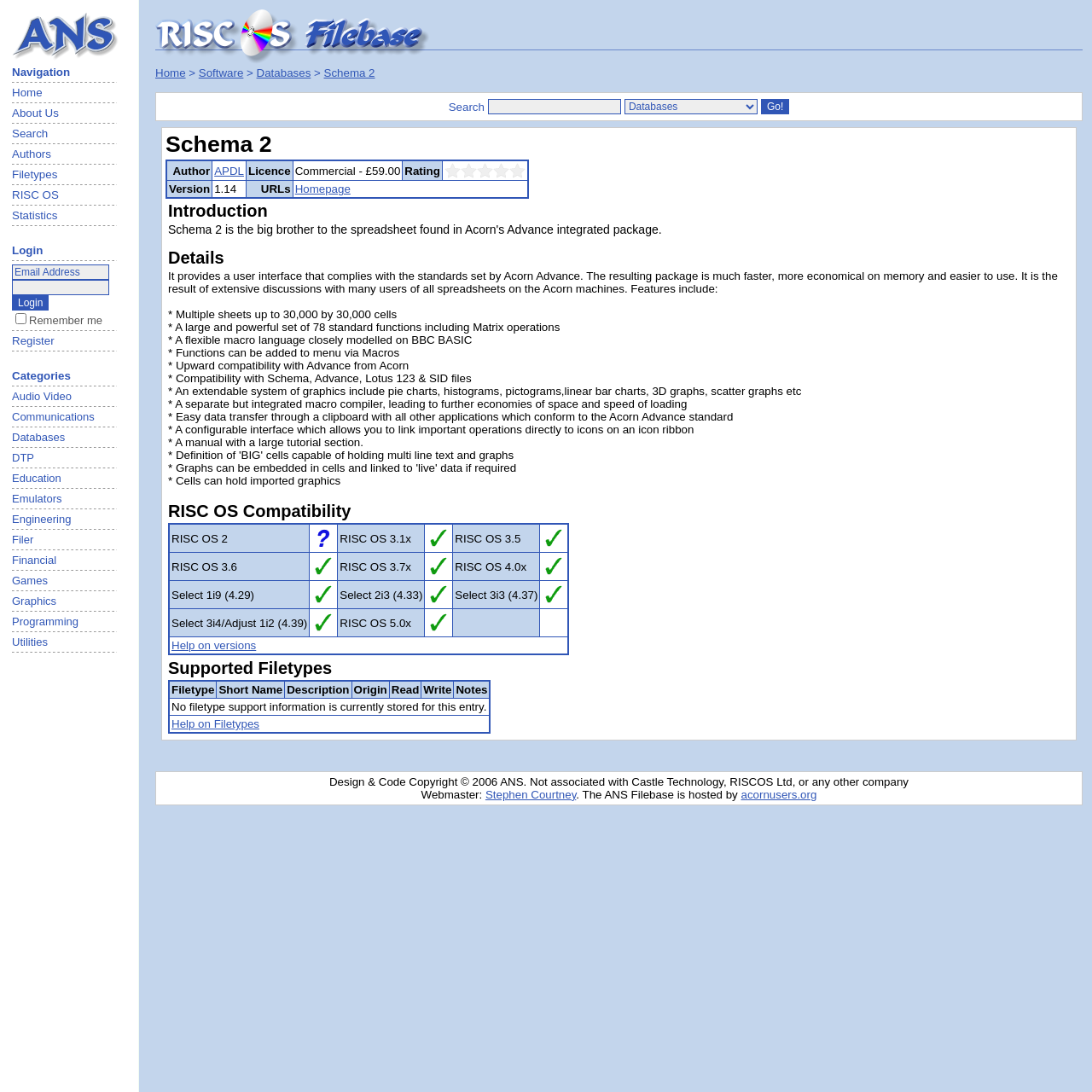Please pinpoint the bounding box coordinates for the region I should click to adhere to this instruction: "Click on the Register link".

[0.011, 0.306, 0.107, 0.318]